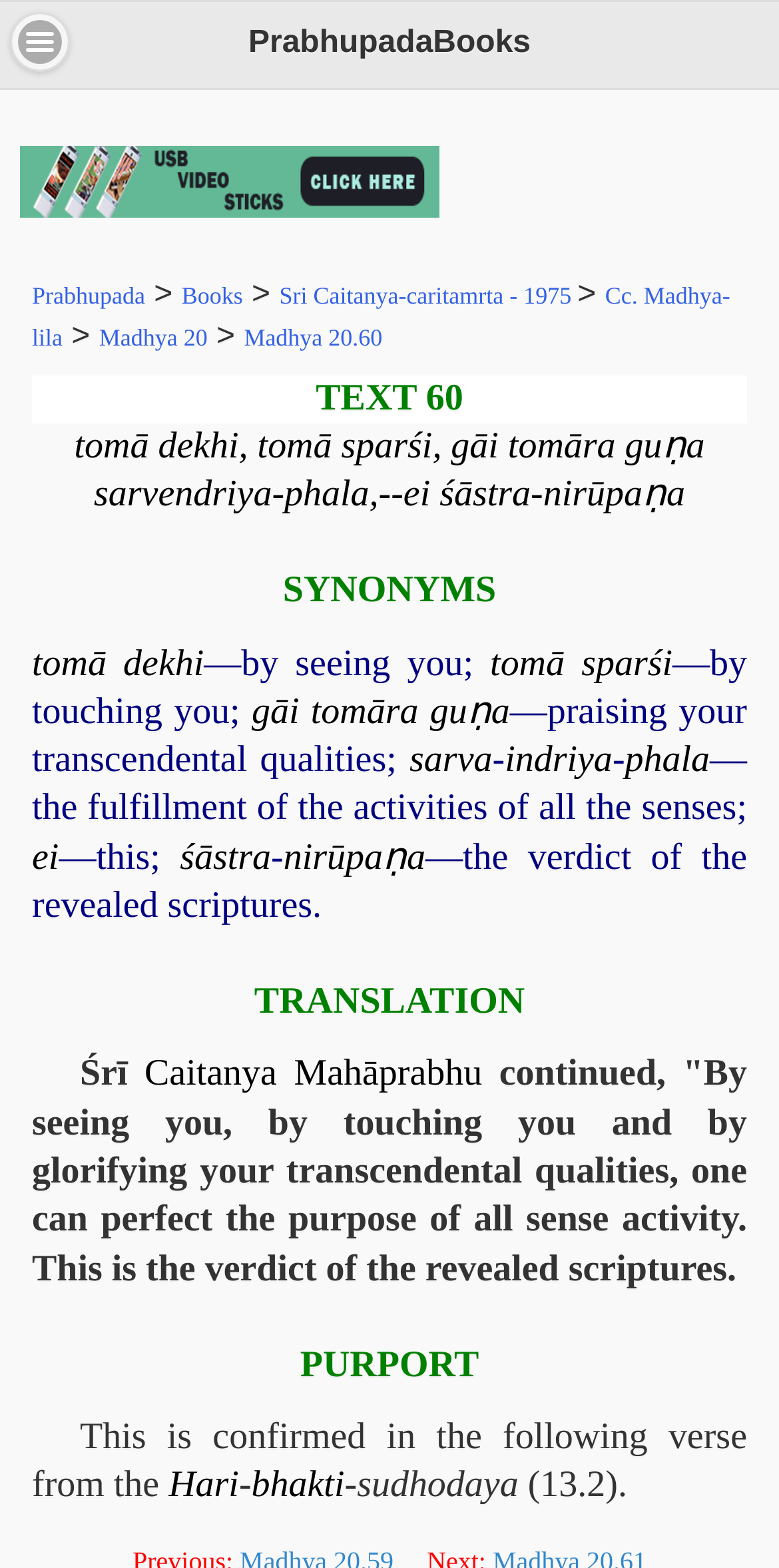Please specify the bounding box coordinates of the clickable region to carry out the following instruction: "View 'PURPORT'". The coordinates should be four float numbers between 0 and 1, in the format [left, top, right, bottom].

[0.385, 0.857, 0.615, 0.884]